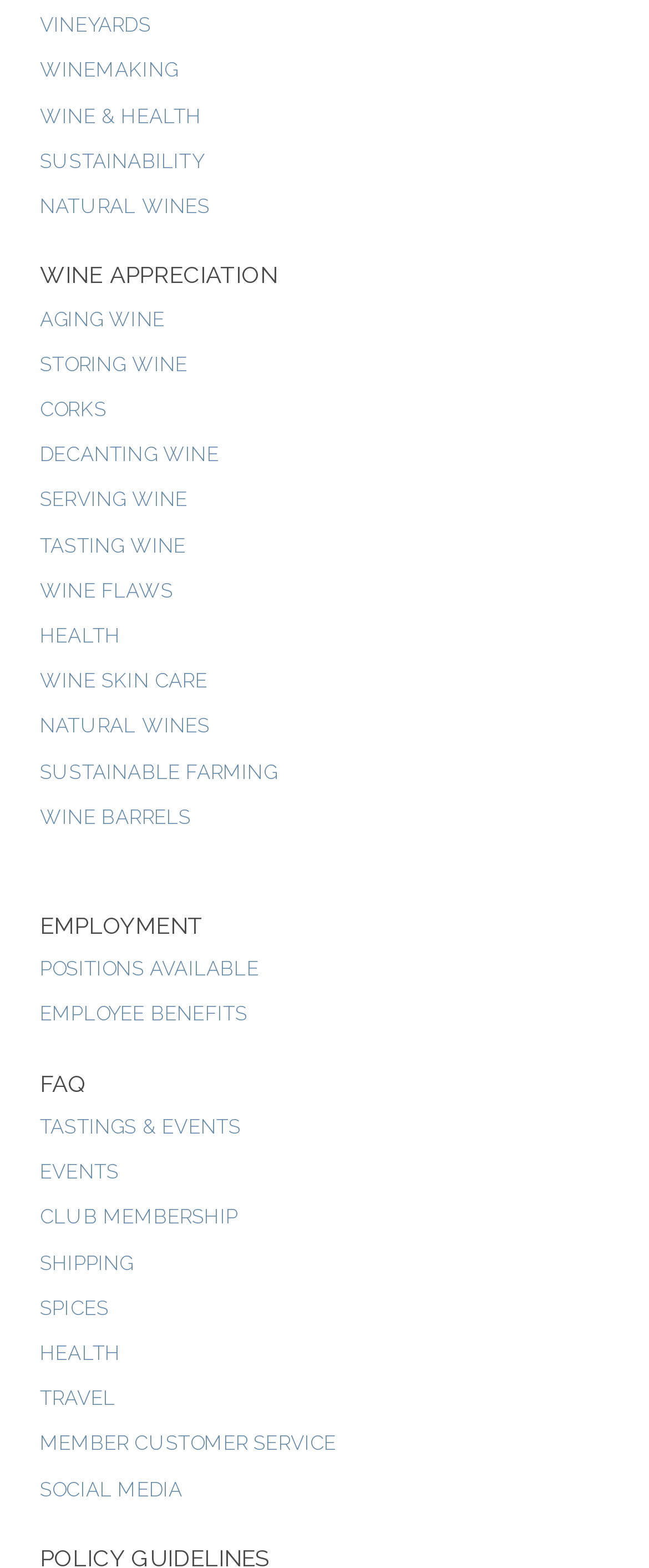Please give the bounding box coordinates of the area that should be clicked to fulfill the following instruction: "Explore NATURAL WINES". The coordinates should be in the format of four float numbers from 0 to 1, i.e., [left, top, right, bottom].

[0.062, 0.124, 0.324, 0.139]